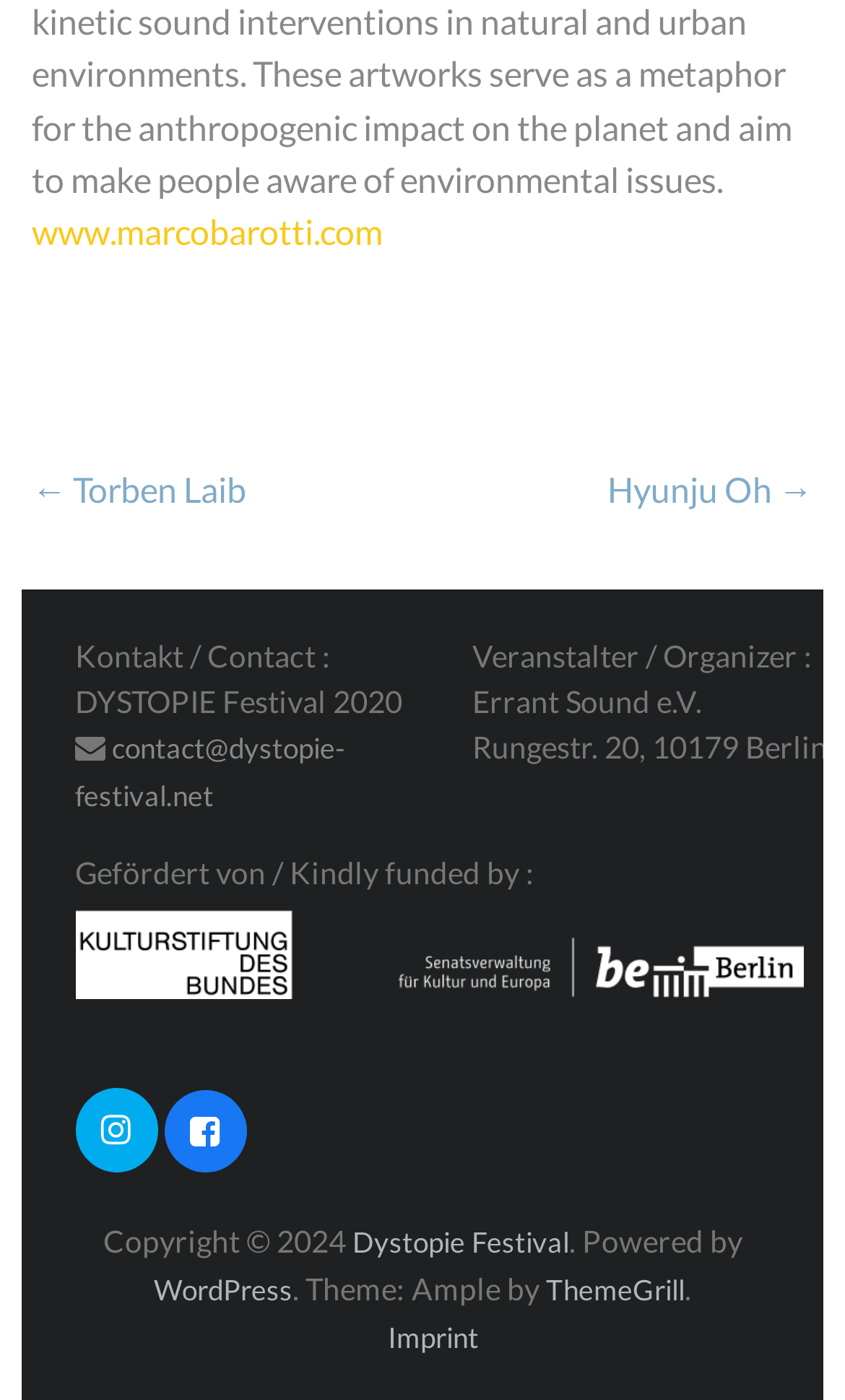Identify the coordinates of the bounding box for the element that must be clicked to accomplish the instruction: "contact the festival".

[0.089, 0.522, 0.41, 0.581]